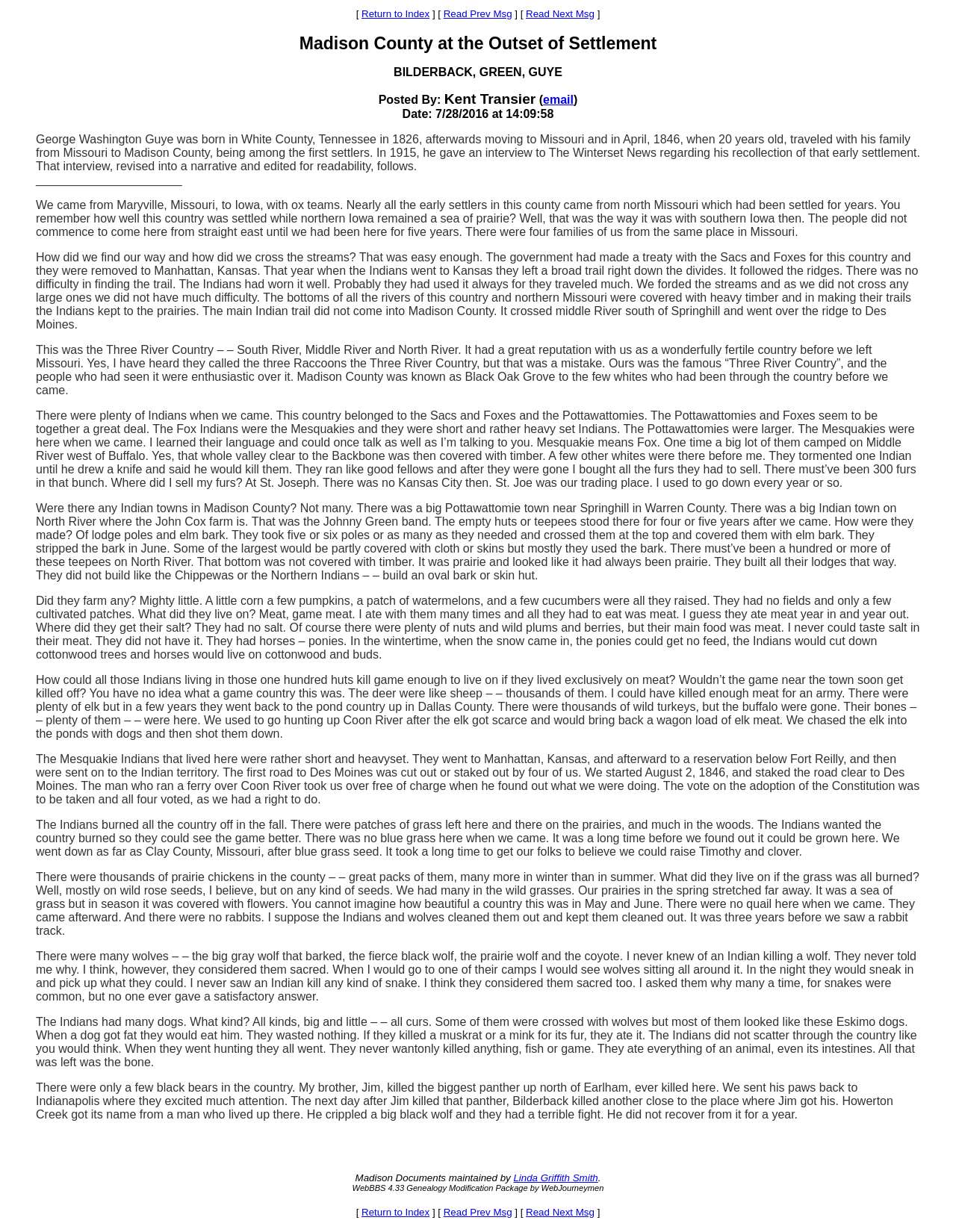Please mark the bounding box coordinates of the area that should be clicked to carry out the instruction: "Read the email of Kent Transier".

[0.568, 0.076, 0.6, 0.086]